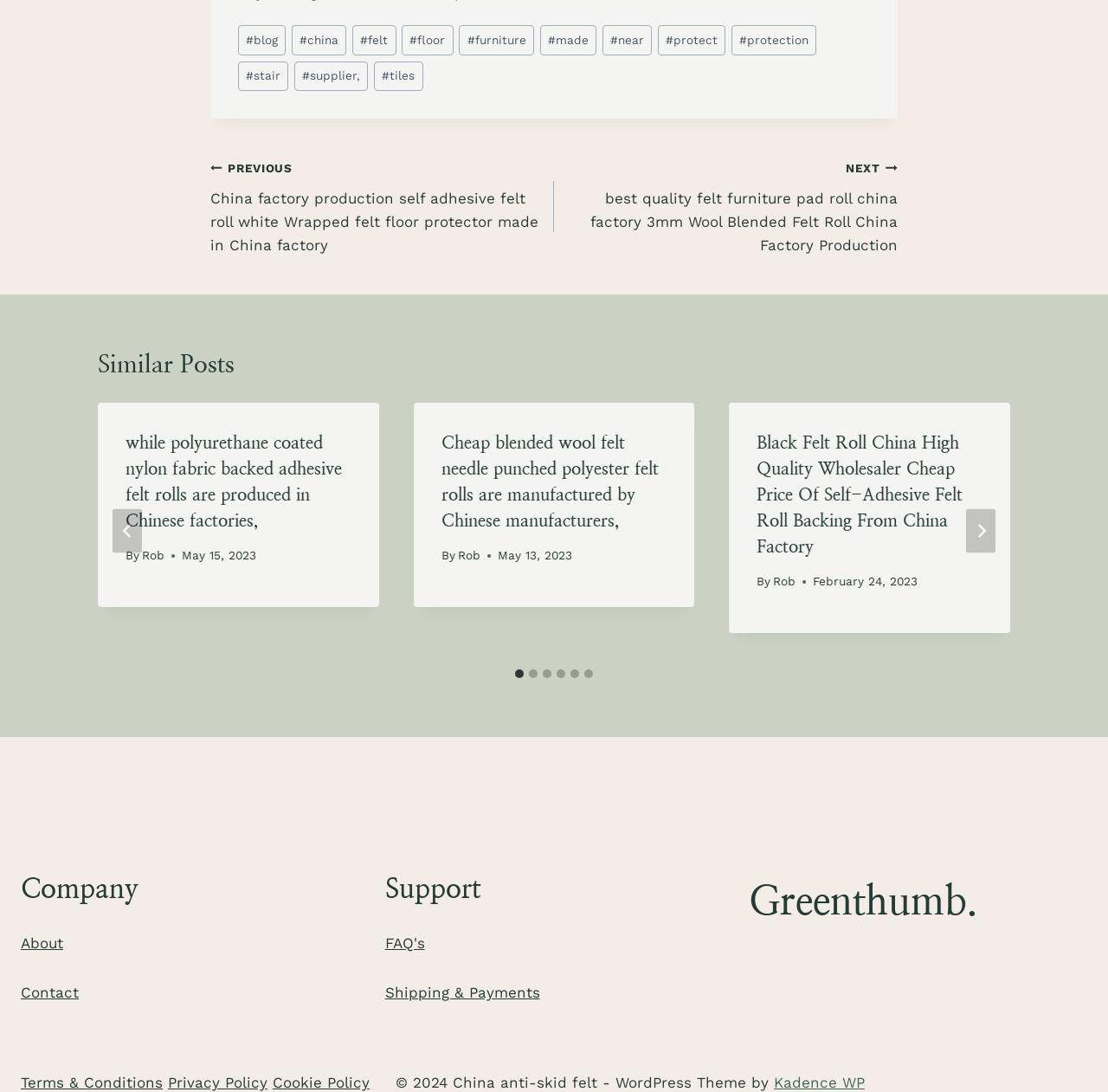What is the title of the first similar post?
Please provide a comprehensive answer based on the contents of the image.

I looked at the first tabpanel with the role description 'slide' under the region with the role description 'Posts' and found the heading element with the text 'while polyurethane coated nylon fabric backed adhesive felt rolls are produced in Chinese factories,' which is the title of the first similar post.